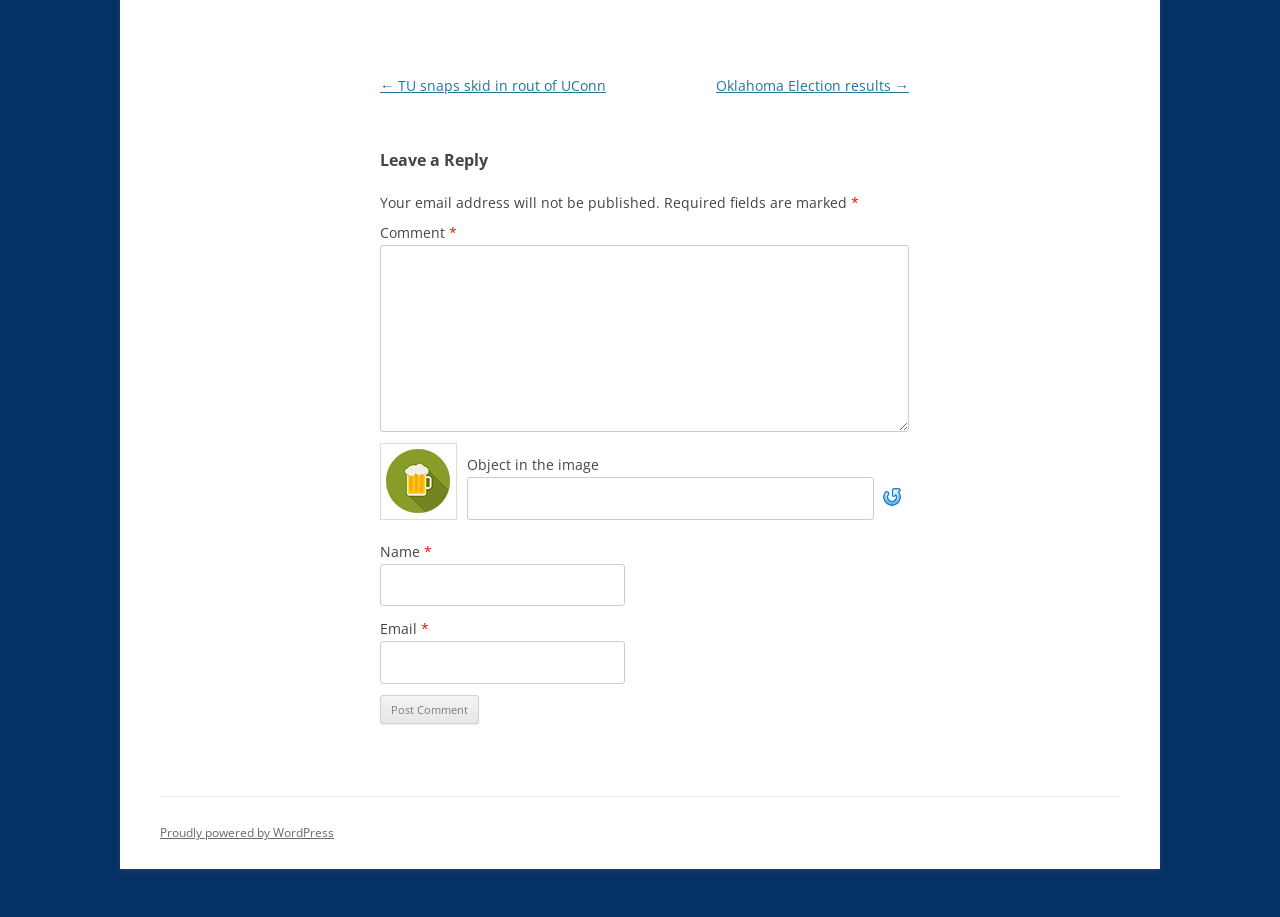Locate the bounding box coordinates of the clickable region necessary to complete the following instruction: "Click the link to contact". Provide the coordinates in the format of four float numbers between 0 and 1, i.e., [left, top, right, bottom].

None